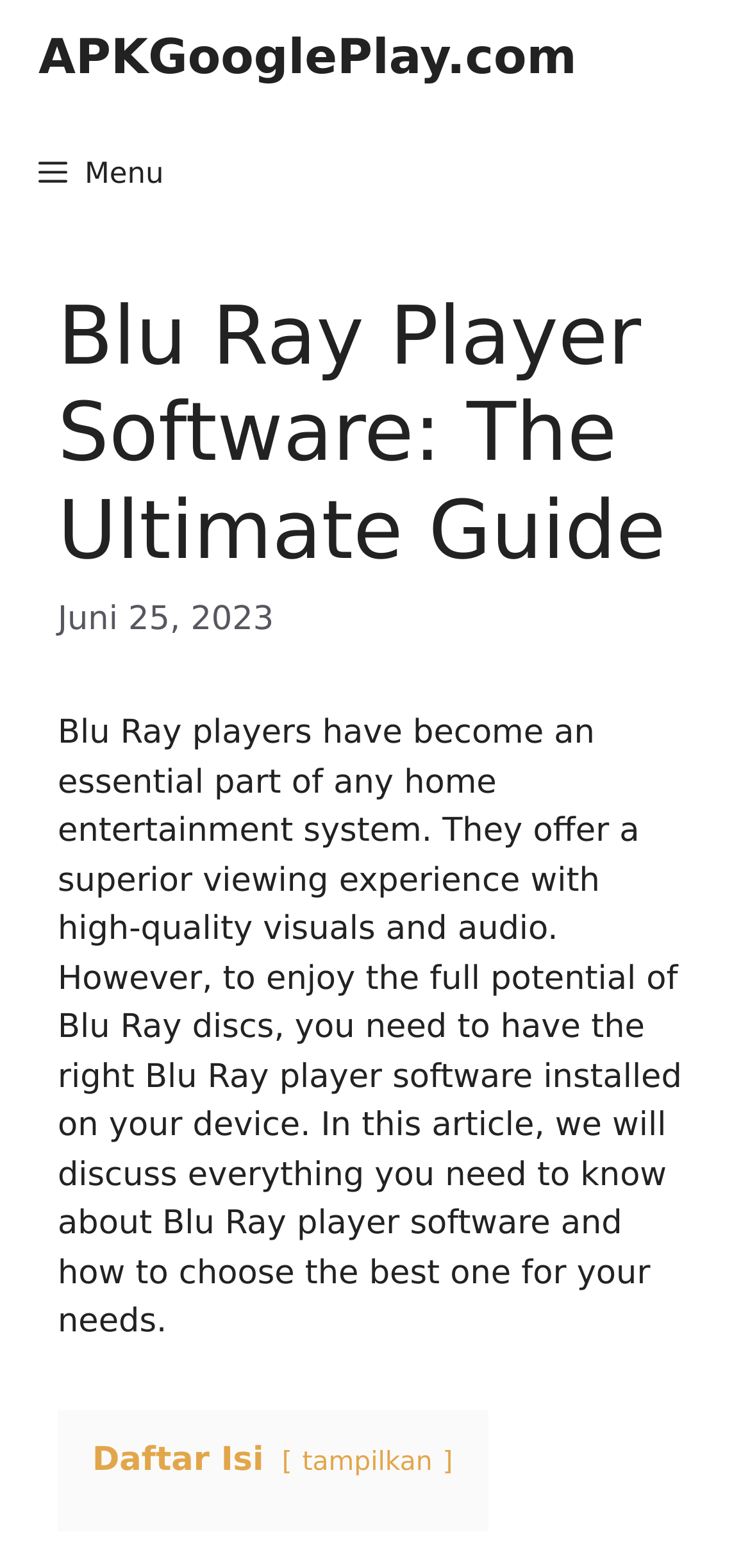What is the main topic of the article?
Make sure to answer the question with a detailed and comprehensive explanation.

The main topic of the article is Blu Ray player software, which is evident from the heading 'Blu Ray Player Software: The Ultimate Guide' and the content of the article that discusses everything about Blu Ray player software.